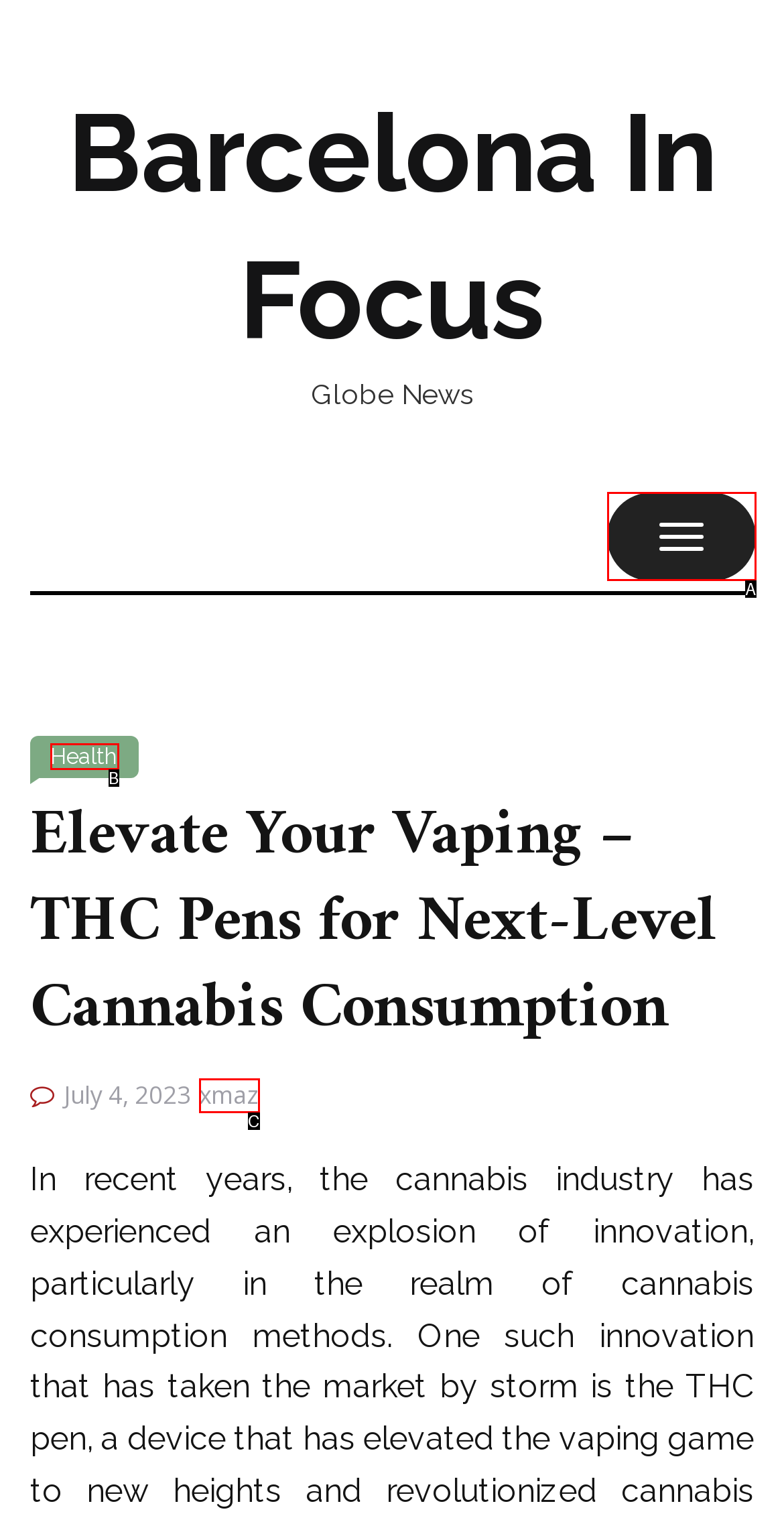Identify the letter that best matches this UI element description: Health
Answer with the letter from the given options.

B